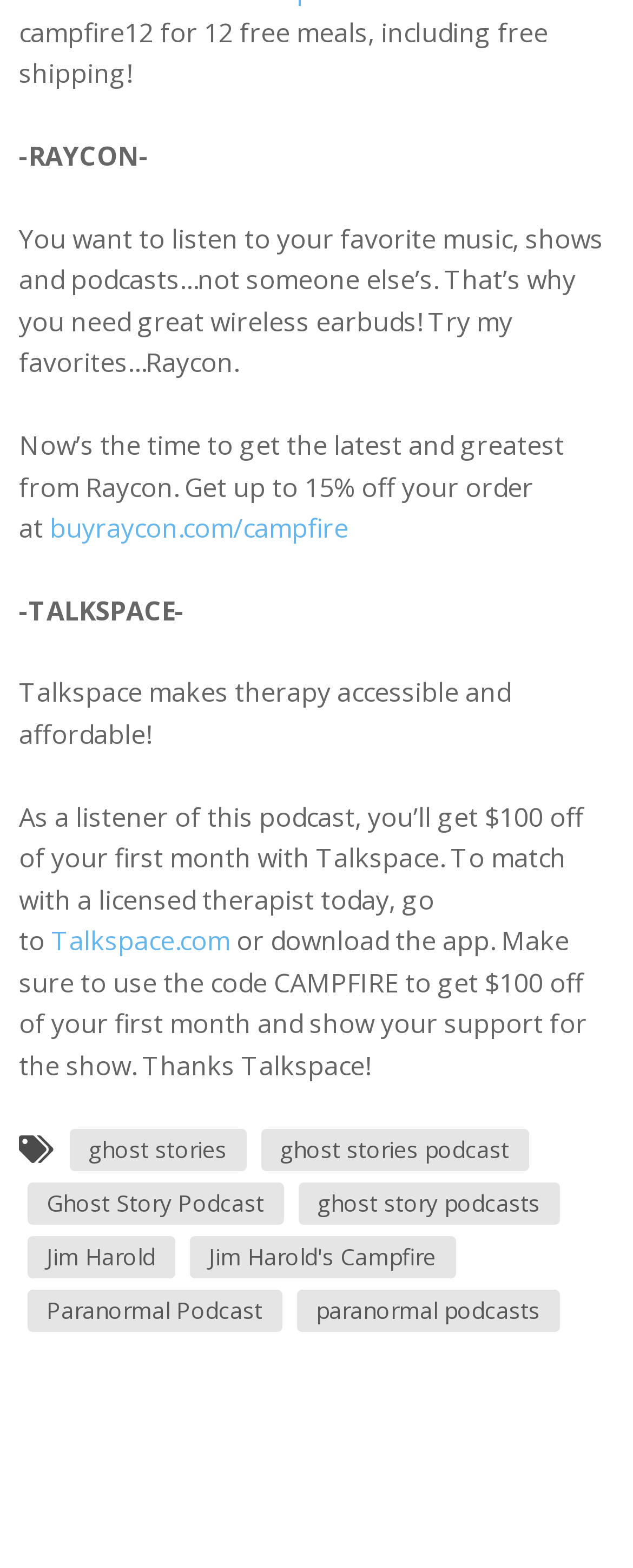Determine the bounding box coordinates of the area to click in order to meet this instruction: "check out Jim Harold's Campfire".

[0.299, 0.788, 0.72, 0.815]